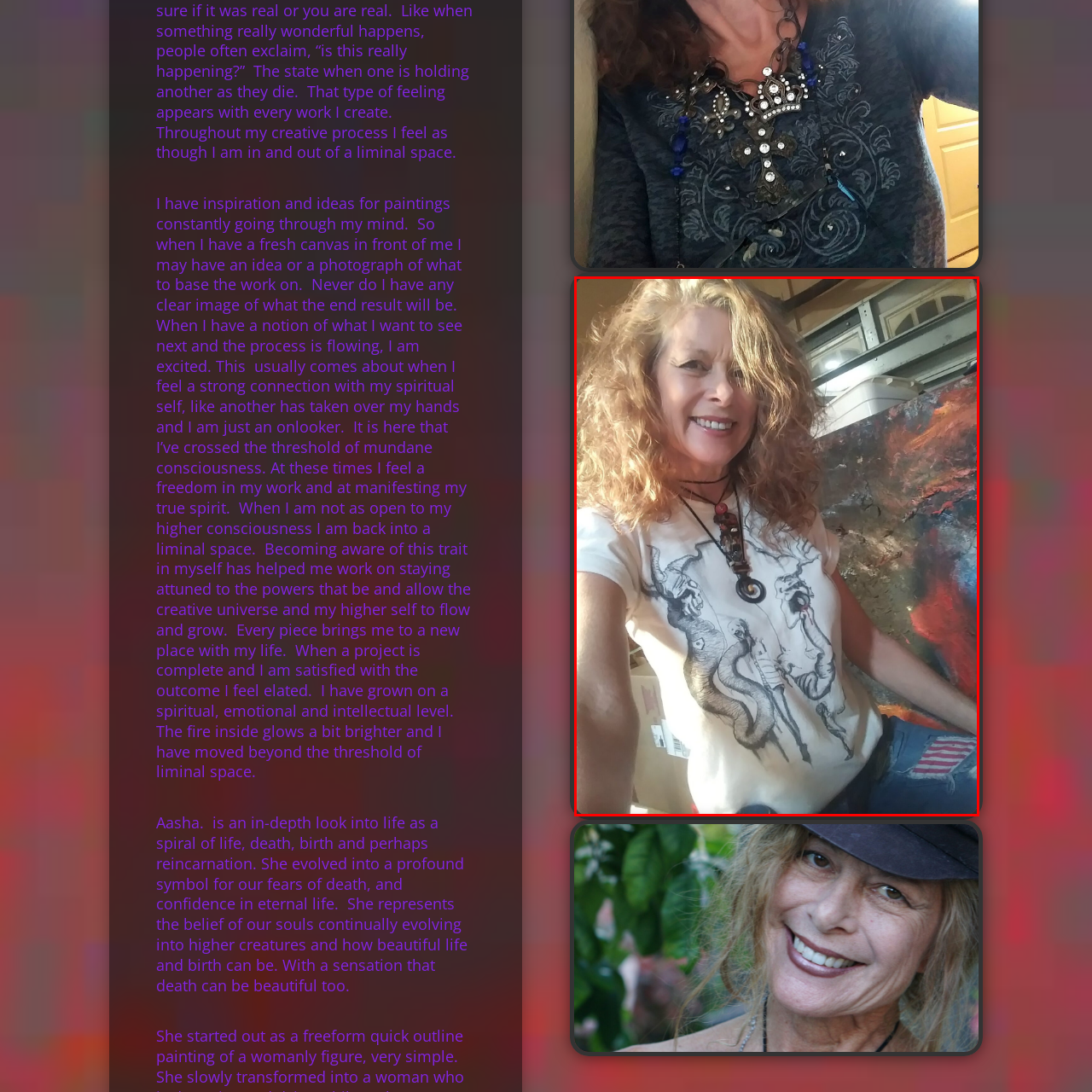Look at the area marked with a blue rectangle, What is the dominant color scheme in the workspace? 
Provide your answer using a single word or phrase.

abstract colors